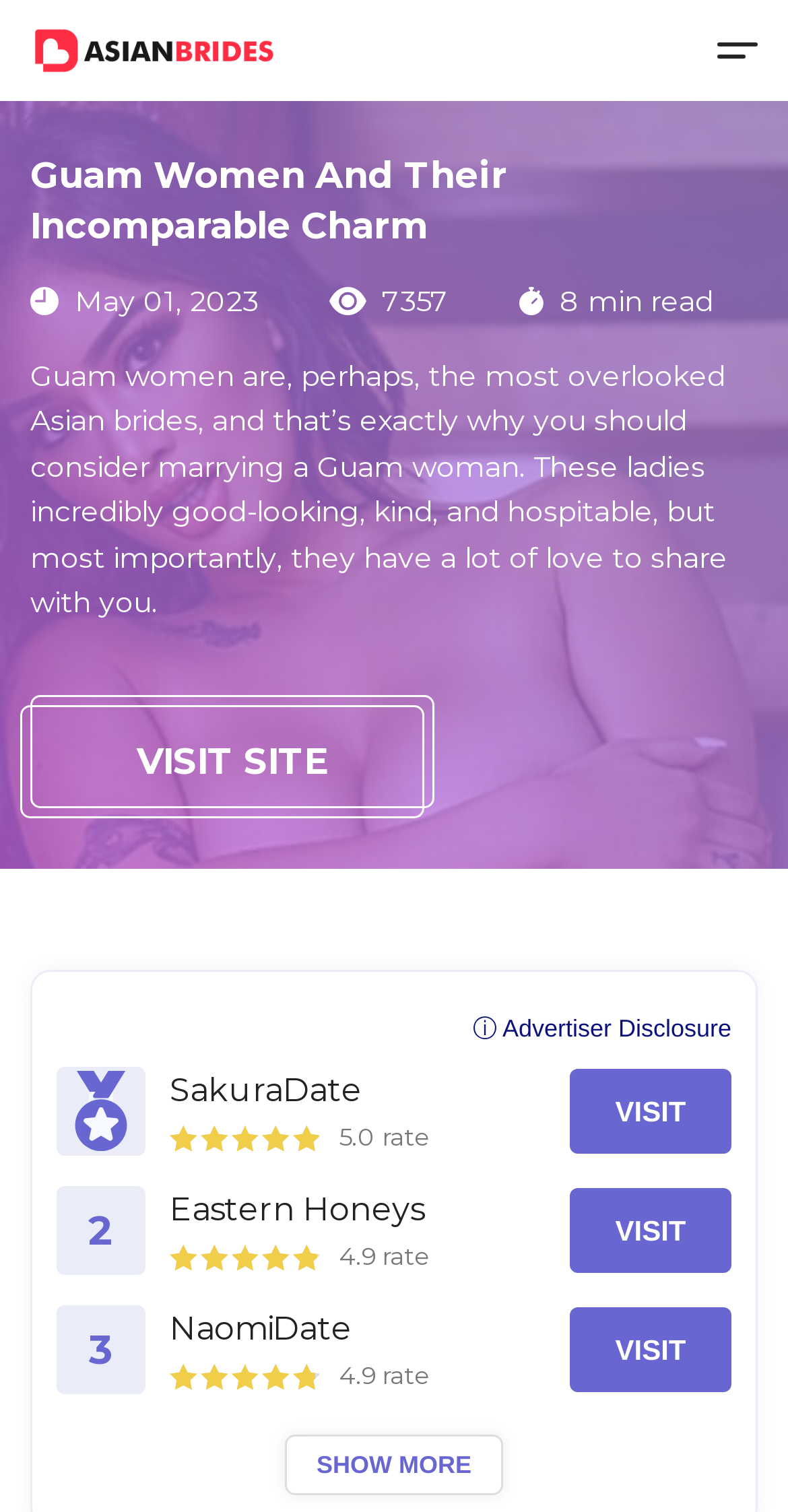What is the date of the article? Analyze the screenshot and reply with just one word or a short phrase.

May 01, 2023